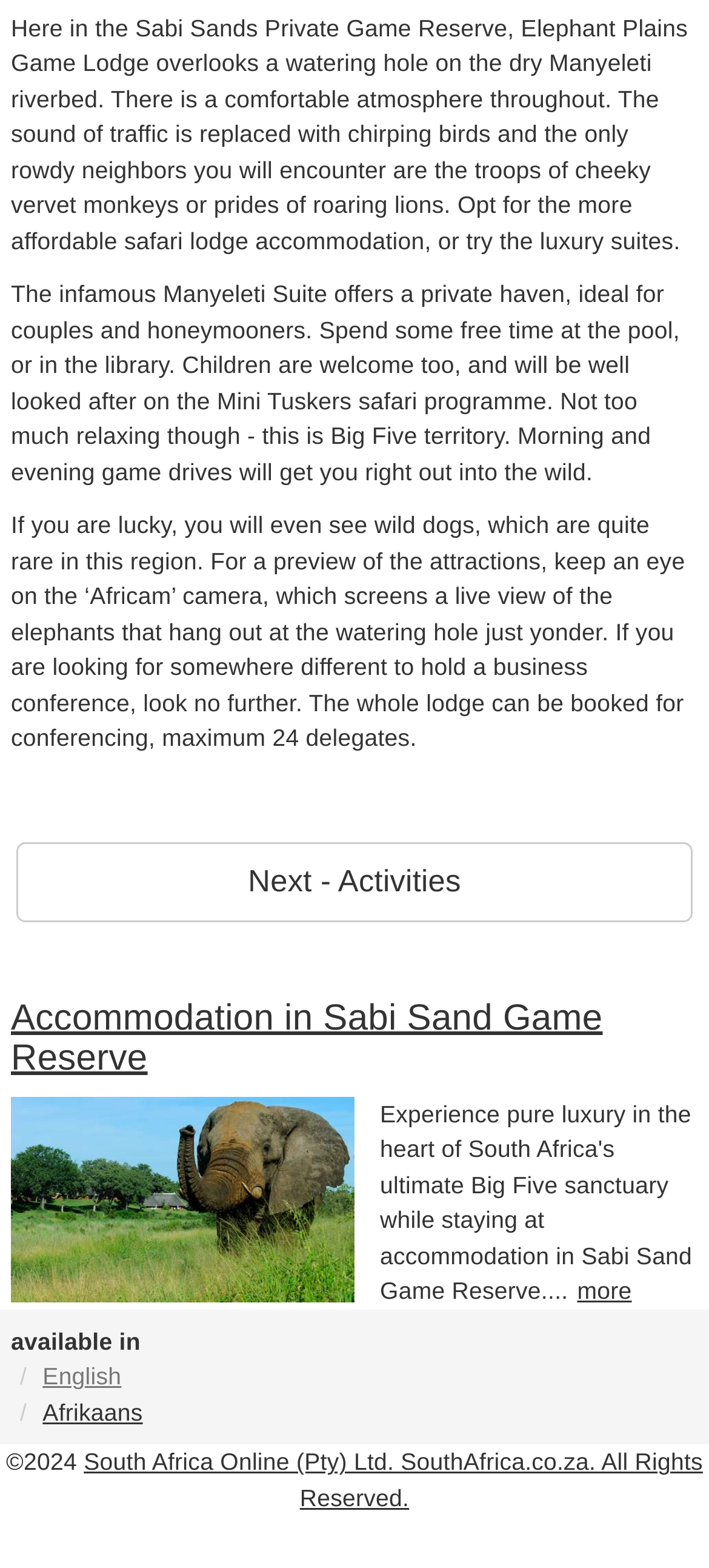Respond to the question with just a single word or phrase: 
What is the purpose of the 'Africam' camera?

To screen a live view of elephants